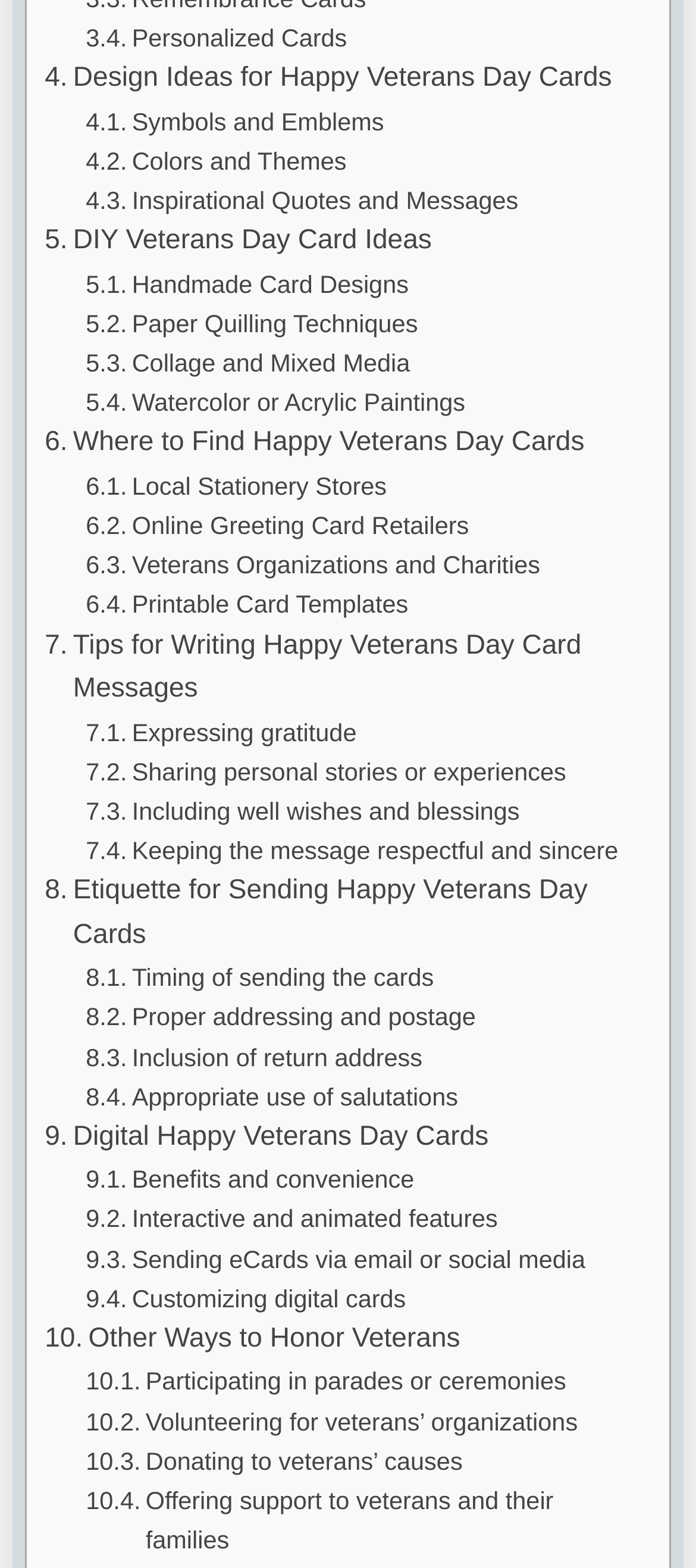How many categories of design ideas are available? Refer to the image and provide a one-word or short phrase answer.

9